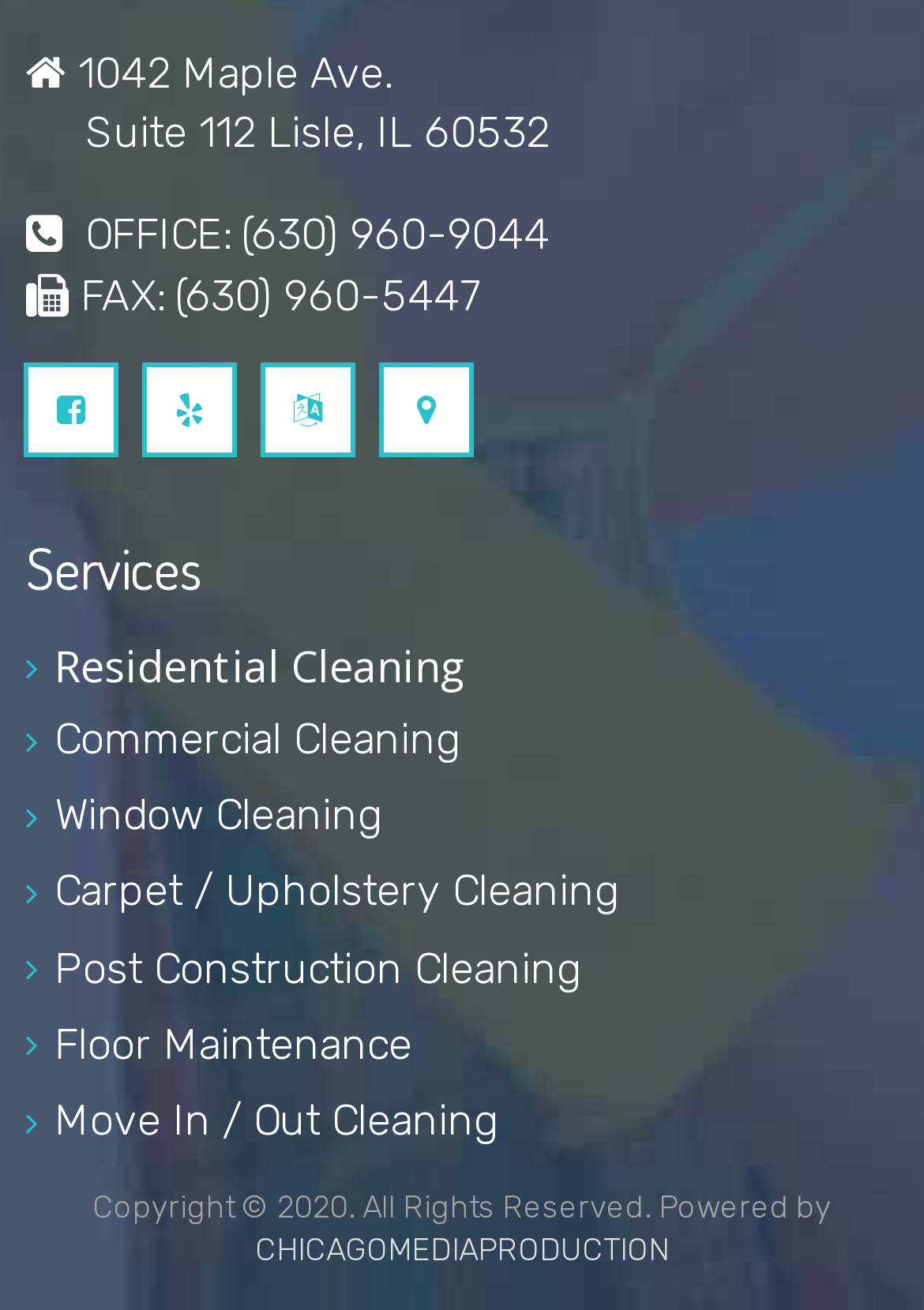Please specify the bounding box coordinates in the format (top-left x, top-left y, bottom-right x, bottom-right y), with all values as floating point numbers between 0 and 1. Identify the bounding box of the UI element described by: Move In / Out Cleaning

[0.059, 0.844, 0.538, 0.872]